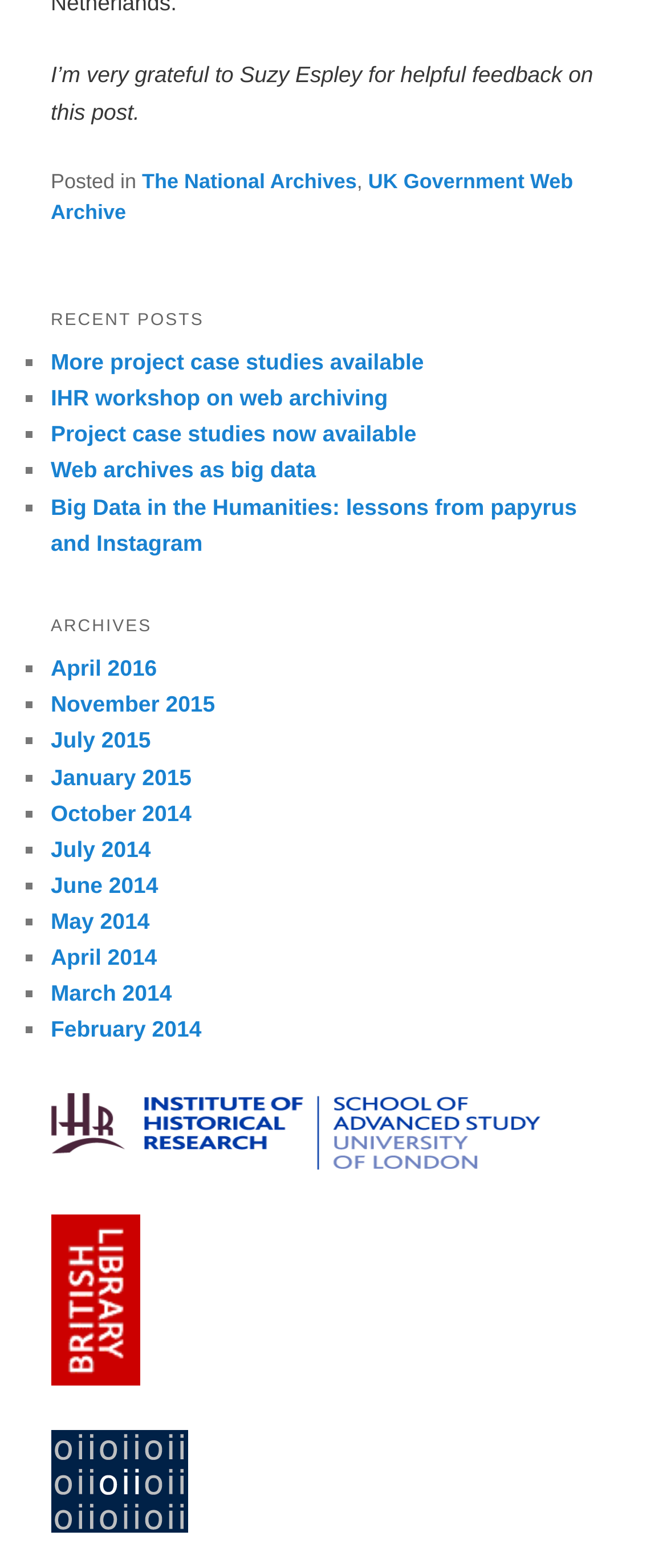What is the category of the posts listed under 'RECENT POSTS'?
Look at the image and answer the question with a single word or phrase.

project case studies